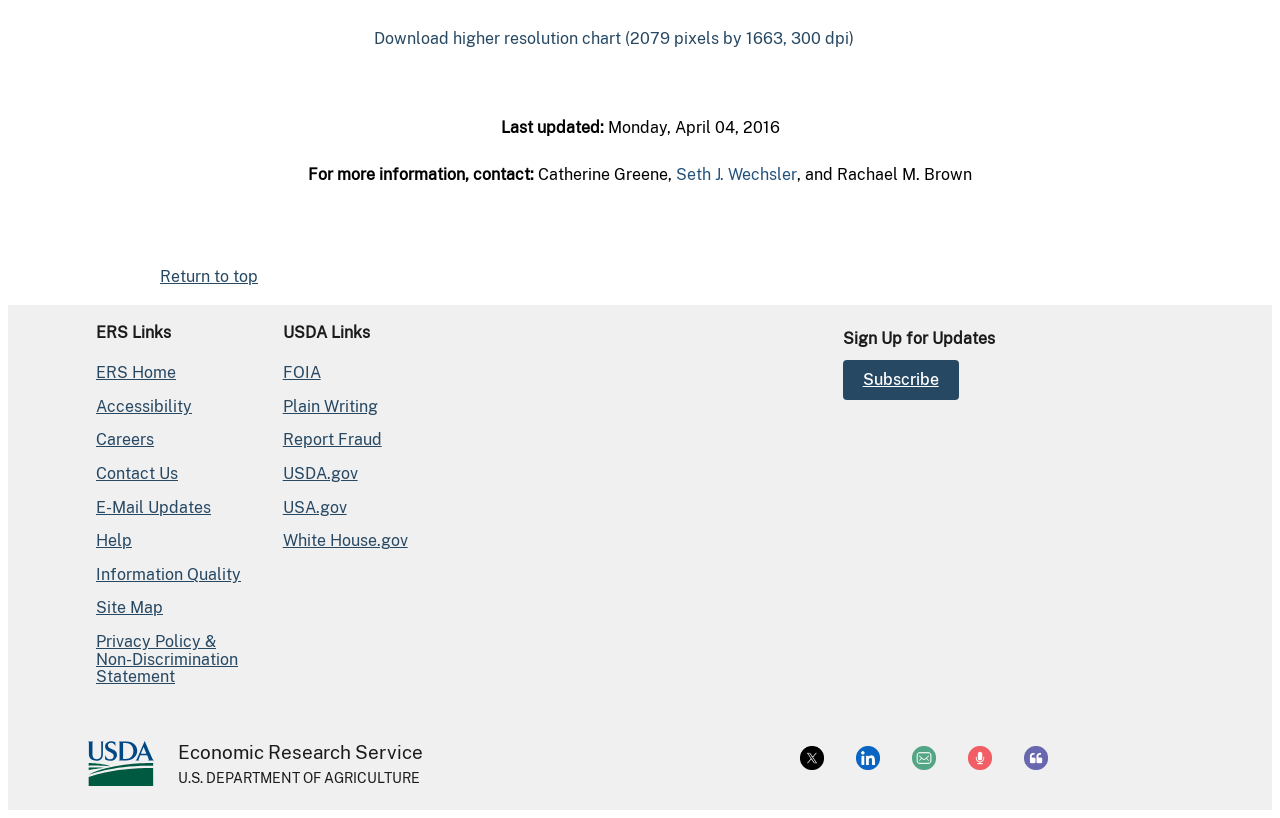Determine the bounding box coordinates for the element that should be clicked to follow this instruction: "Subscribe". The coordinates should be given as four float numbers between 0 and 1, in the format [left, top, right, bottom].

[0.674, 0.452, 0.733, 0.475]